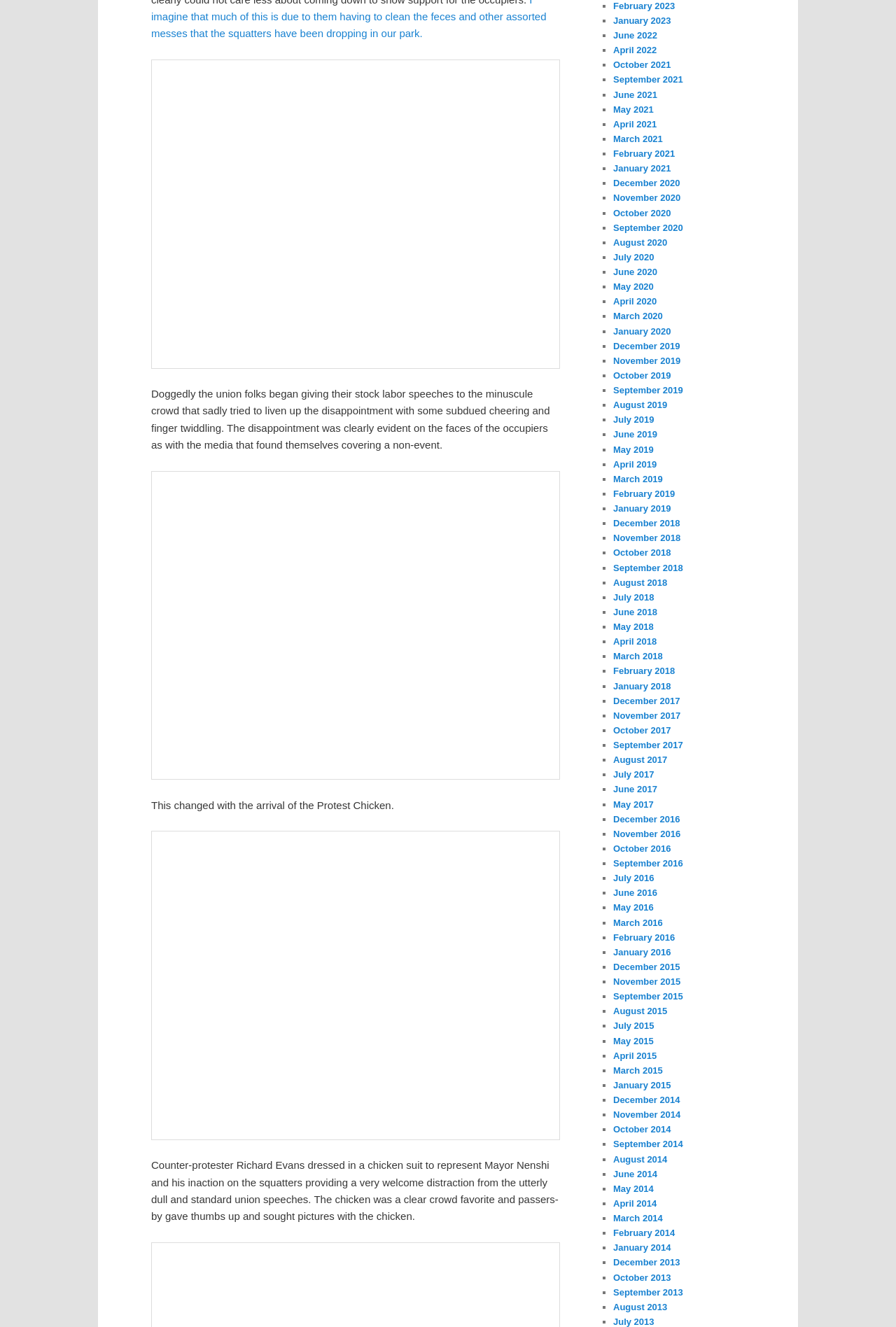Locate the bounding box coordinates of the region to be clicked to comply with the following instruction: "Read the article about the Protest Chicken". The coordinates must be four float numbers between 0 and 1, in the form [left, top, right, bottom].

[0.169, 0.602, 0.44, 0.611]